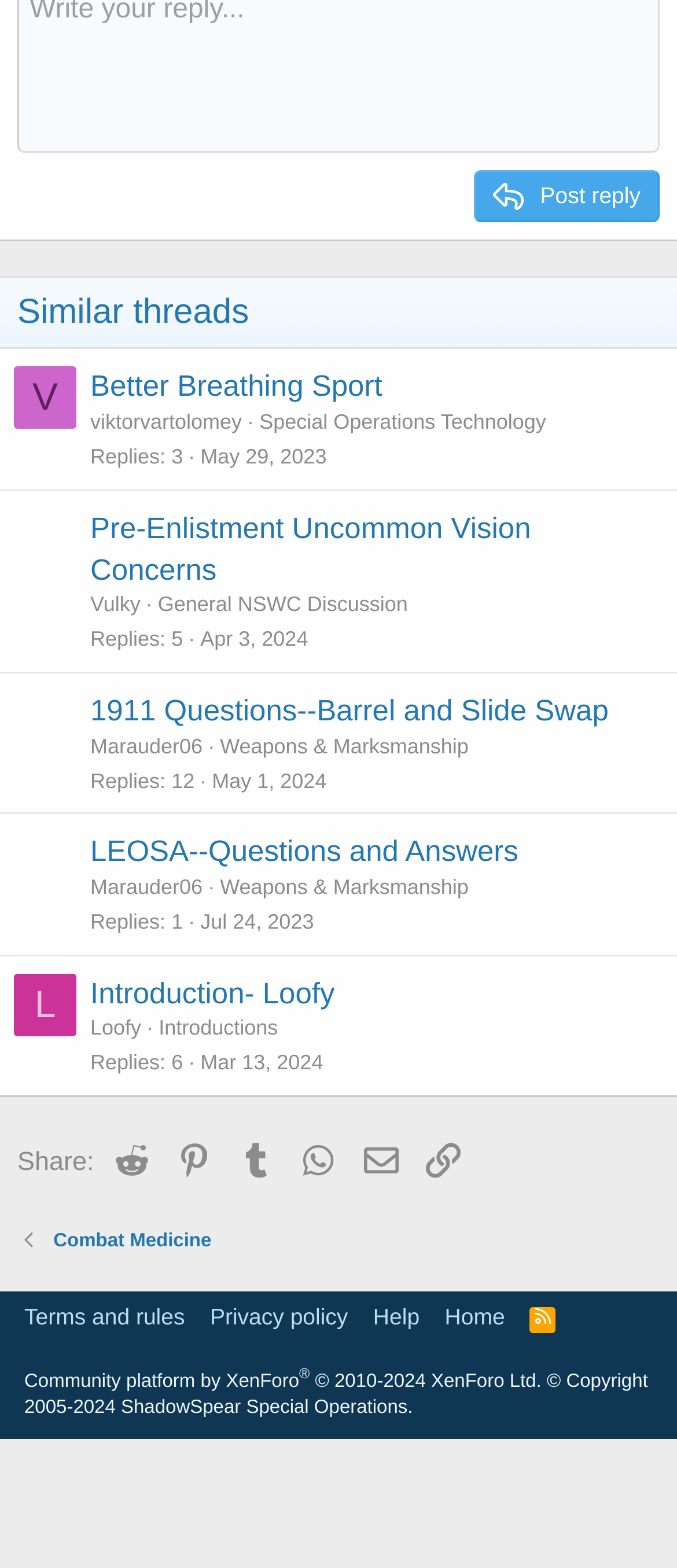What is the username of the author of the second thread?
Look at the image and respond with a one-word or short-phrase answer.

Vulky